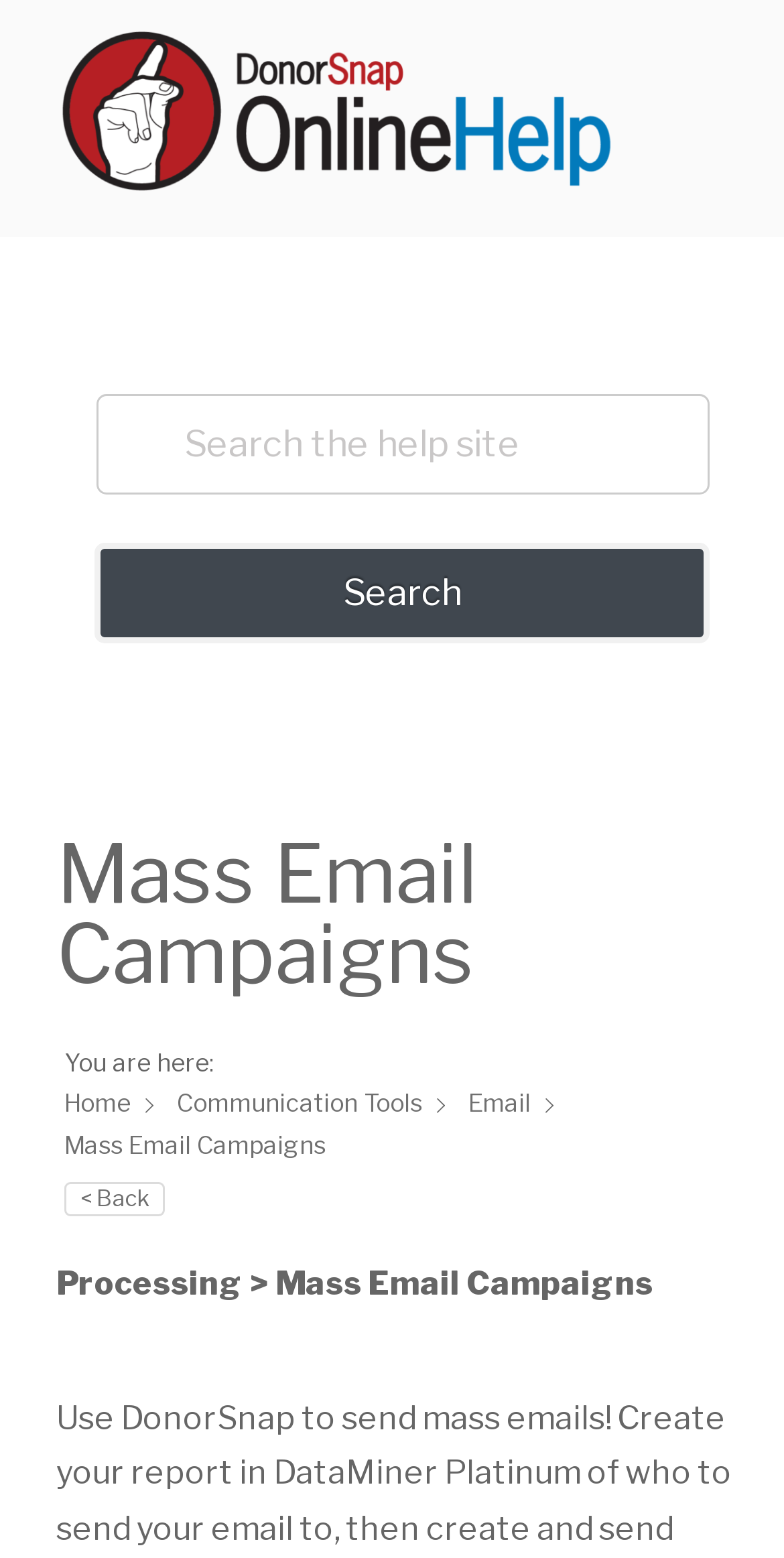What is the name of the support site?
Based on the screenshot, provide your answer in one word or phrase.

DonorSnap Support